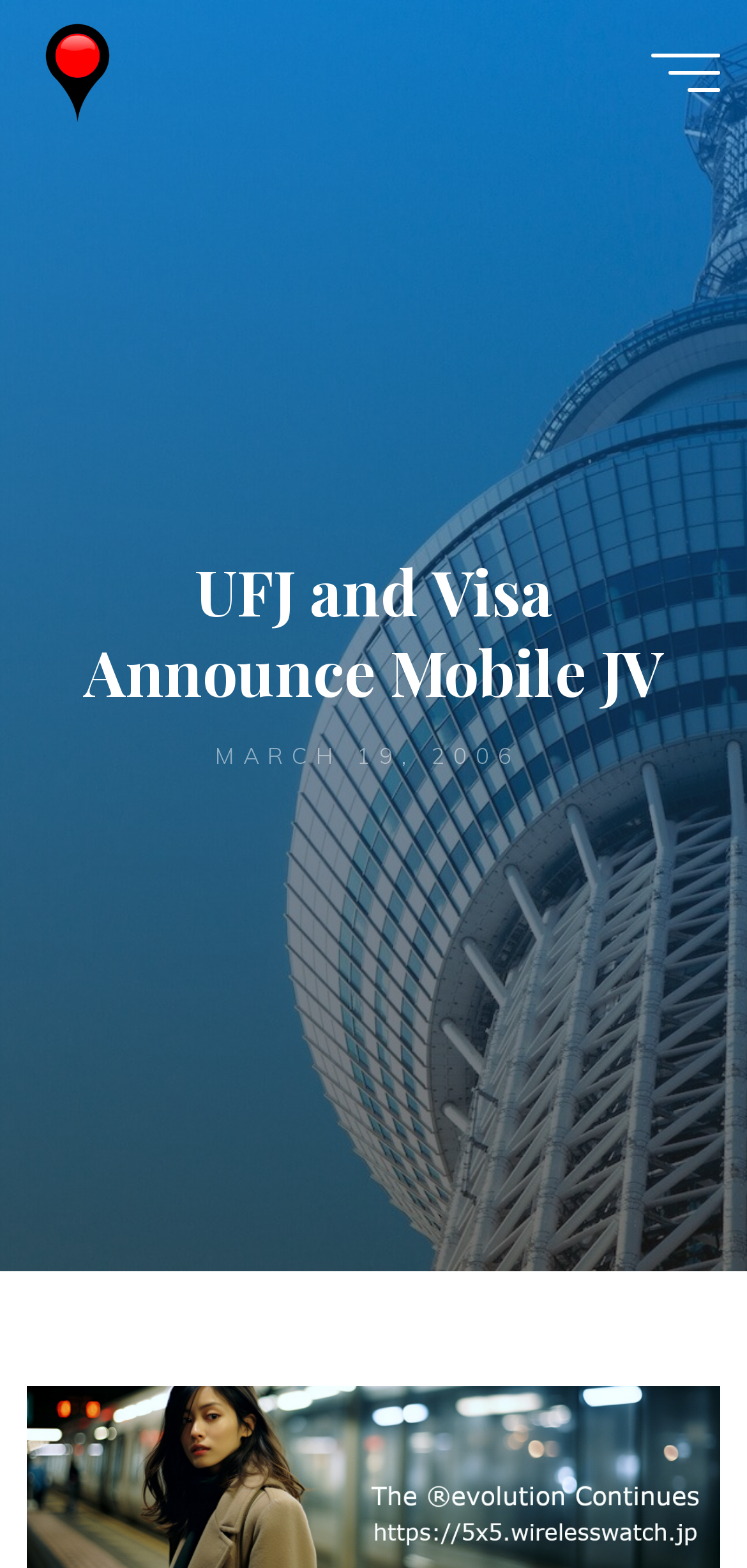Answer the following in one word or a short phrase: 
What is the position of the main menu button?

Top-right